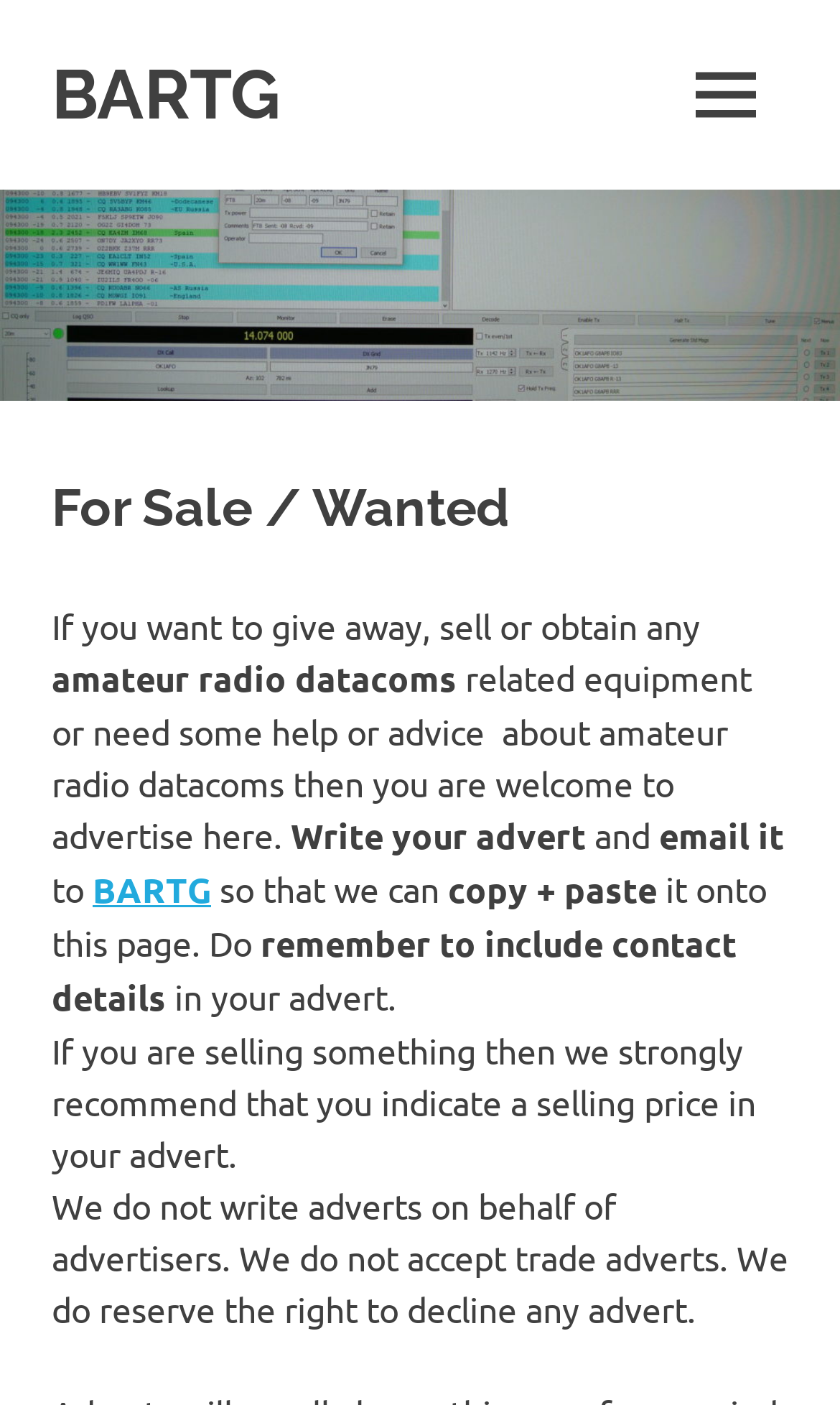Determine the bounding box coordinates of the UI element described by: "Menu".

[0.79, 0.023, 0.938, 0.112]